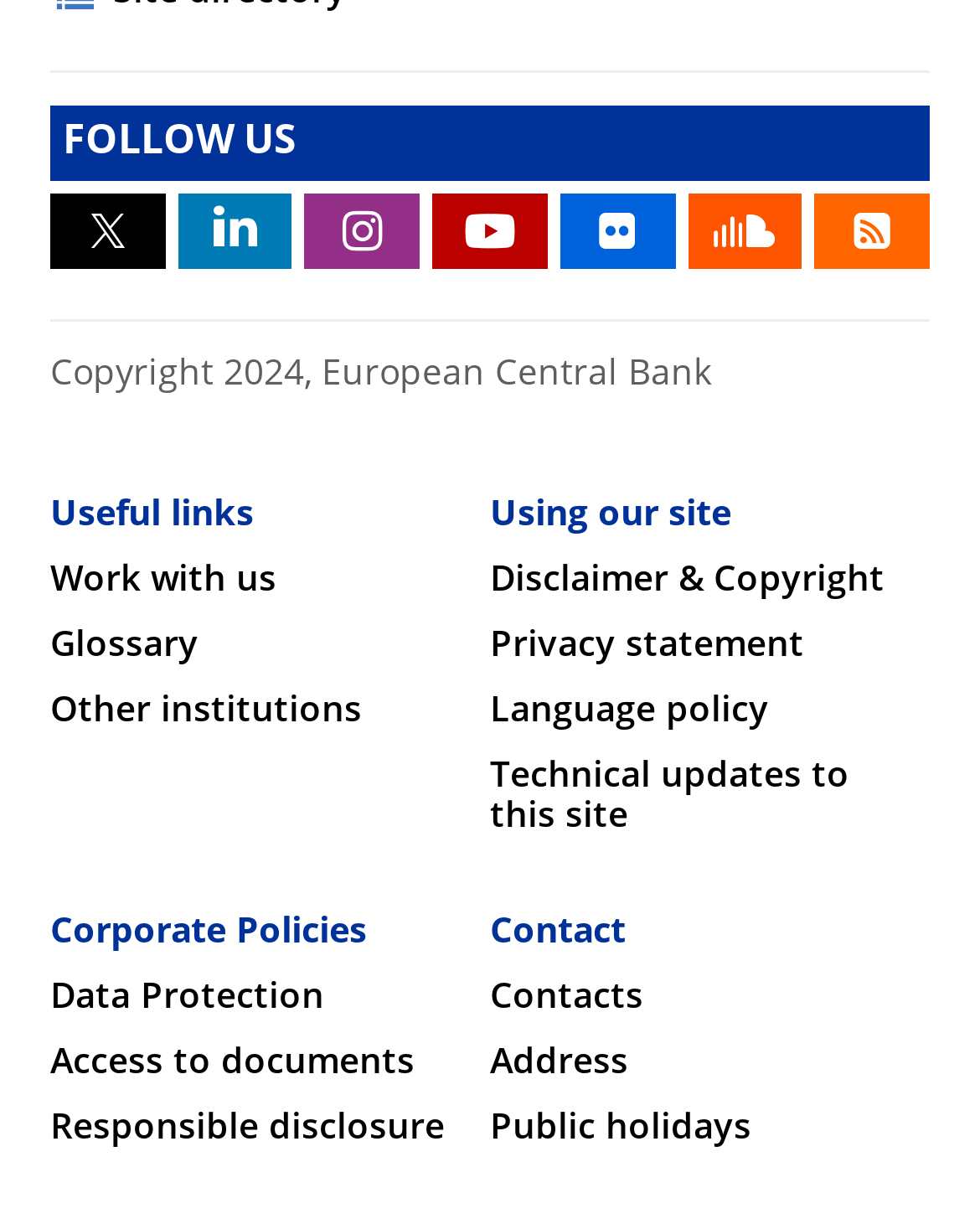Find the bounding box coordinates for the area that must be clicked to perform this action: "Follow us on social media".

[0.051, 0.086, 0.949, 0.147]